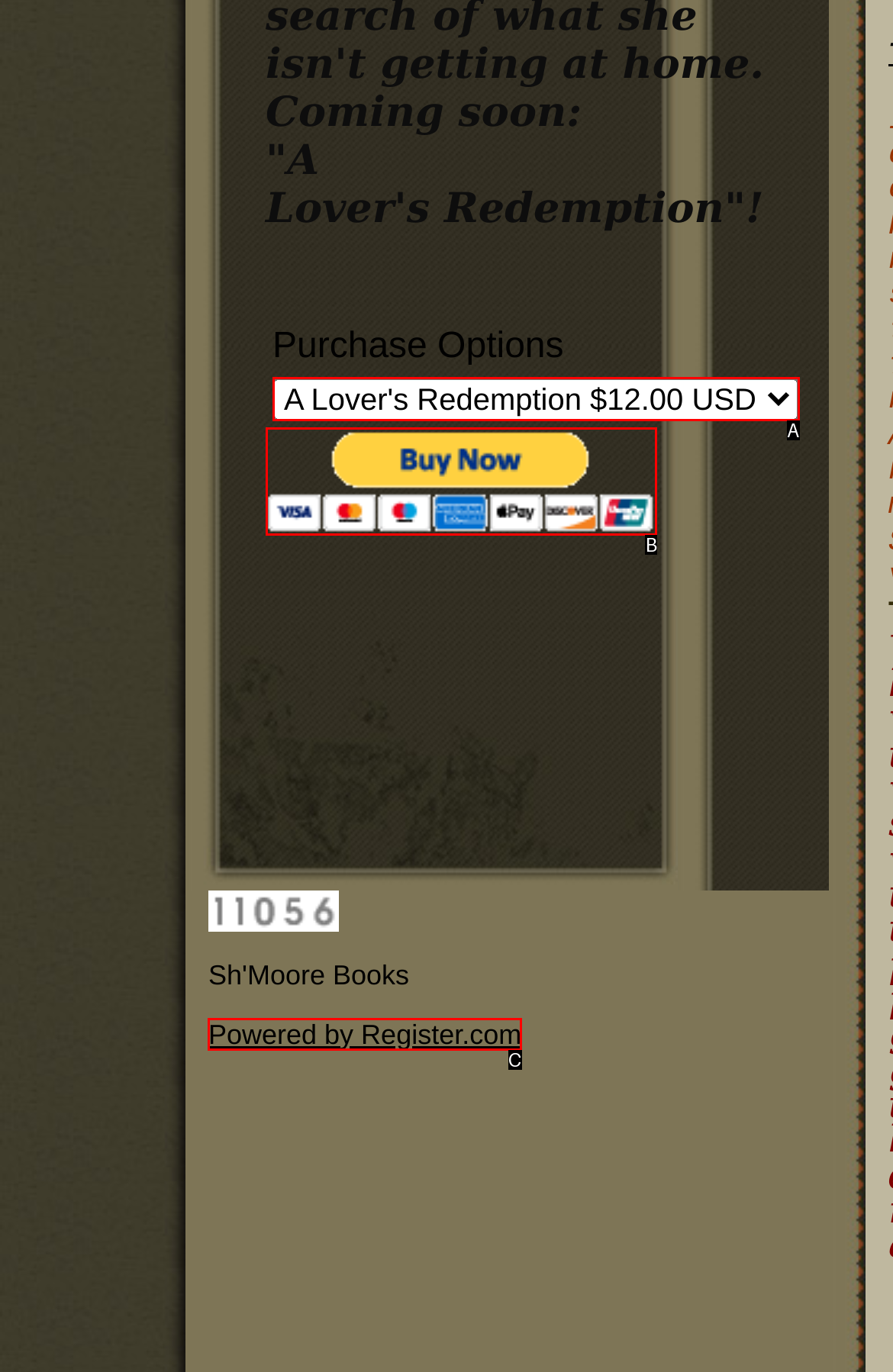Match the following description to the correct HTML element: Powered by Register.com Indicate your choice by providing the letter.

C